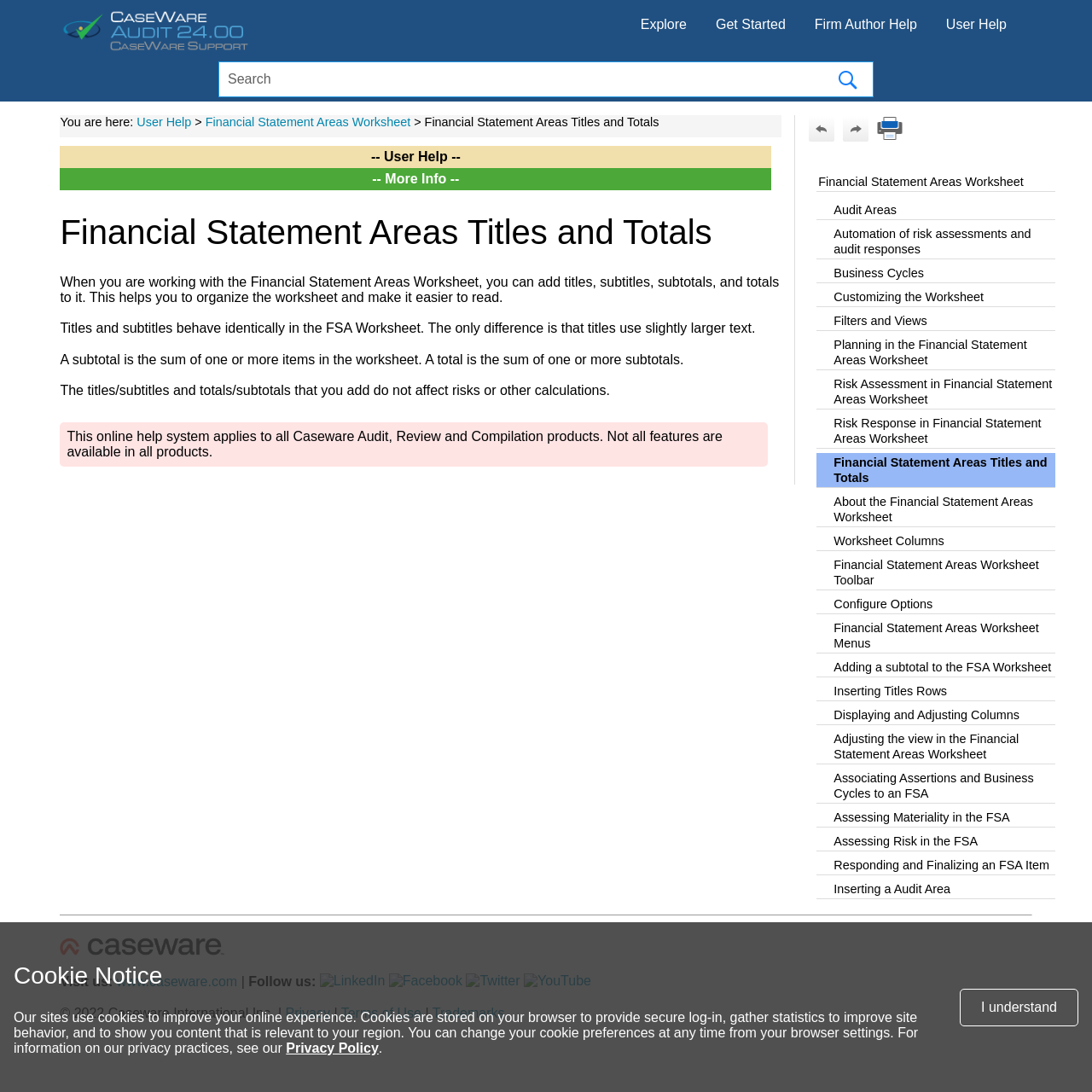Find the bounding box coordinates of the clickable element required to execute the following instruction: "Print the current page". Provide the coordinates as four float numbers between 0 and 1, i.e., [left, top, right, bottom].

[0.803, 0.105, 0.828, 0.13]